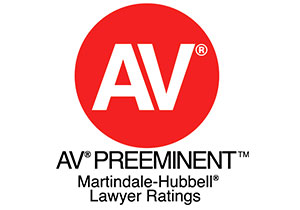Detail the scene shown in the image extensively.

The image features the "AV Preeminent" logo, a prestigious rating awarded by Martindale-Hubbell, indicating a lawyer's exceptional legal ability and ethical standards. This rating is recognized within the legal community as a symbol of professionalism and high achievements in various fields of law, reflecting a lawyer’s commitment to excellence and their reputation among peers and clients alike. The logo prominently displays "AV" in white letters inside a bold red circle, with the words "PREEMINENT" and "Martindale-Hubbell Lawyer Ratings" positioned below, signifying the endorsement and long-standing history of trust associated with this rating in the legal profession.